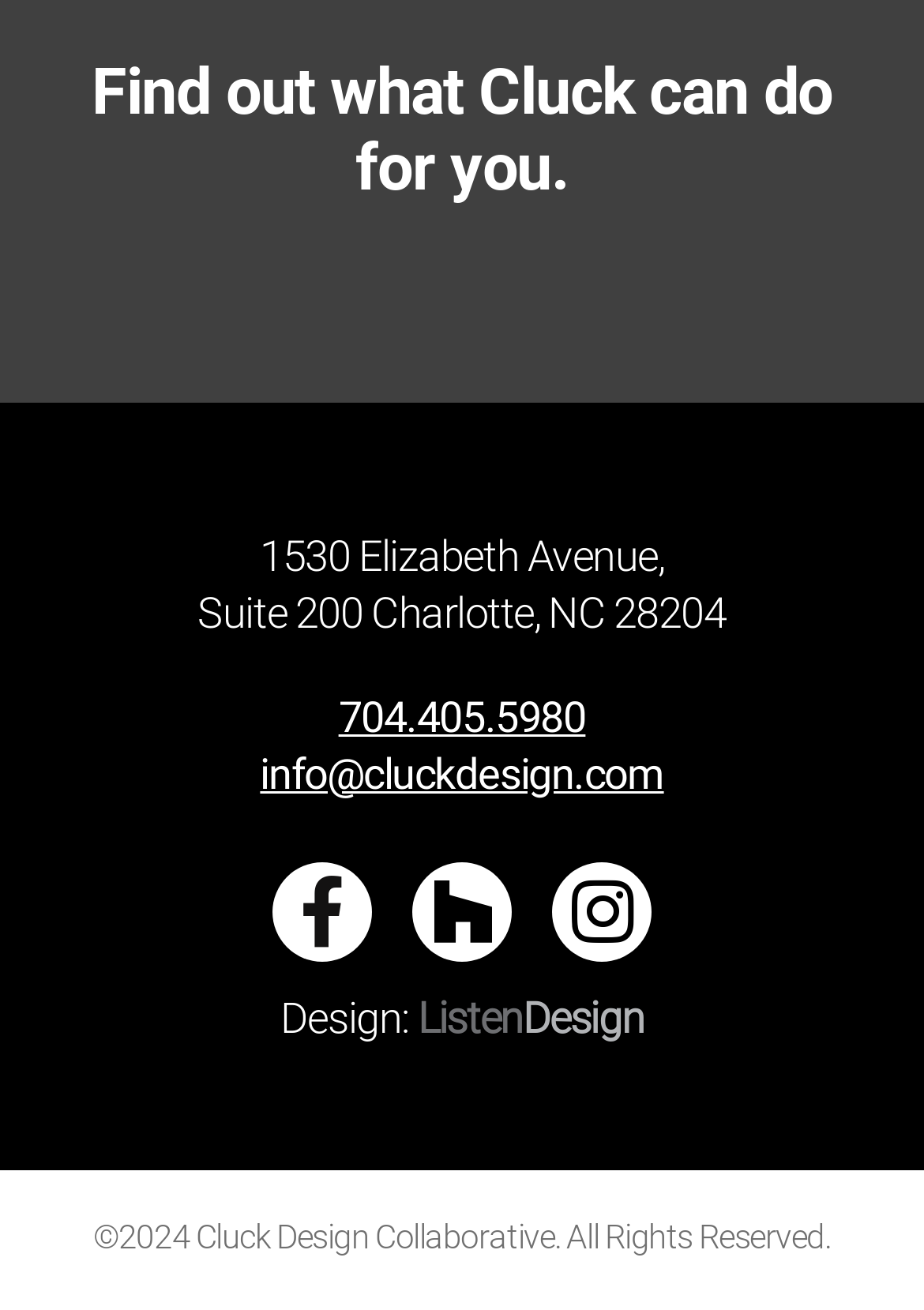Given the description: "Houzz", determine the bounding box coordinates of the UI element. The coordinates should be formatted as four float numbers between 0 and 1, [left, top, right, bottom].

[0.446, 0.658, 0.554, 0.734]